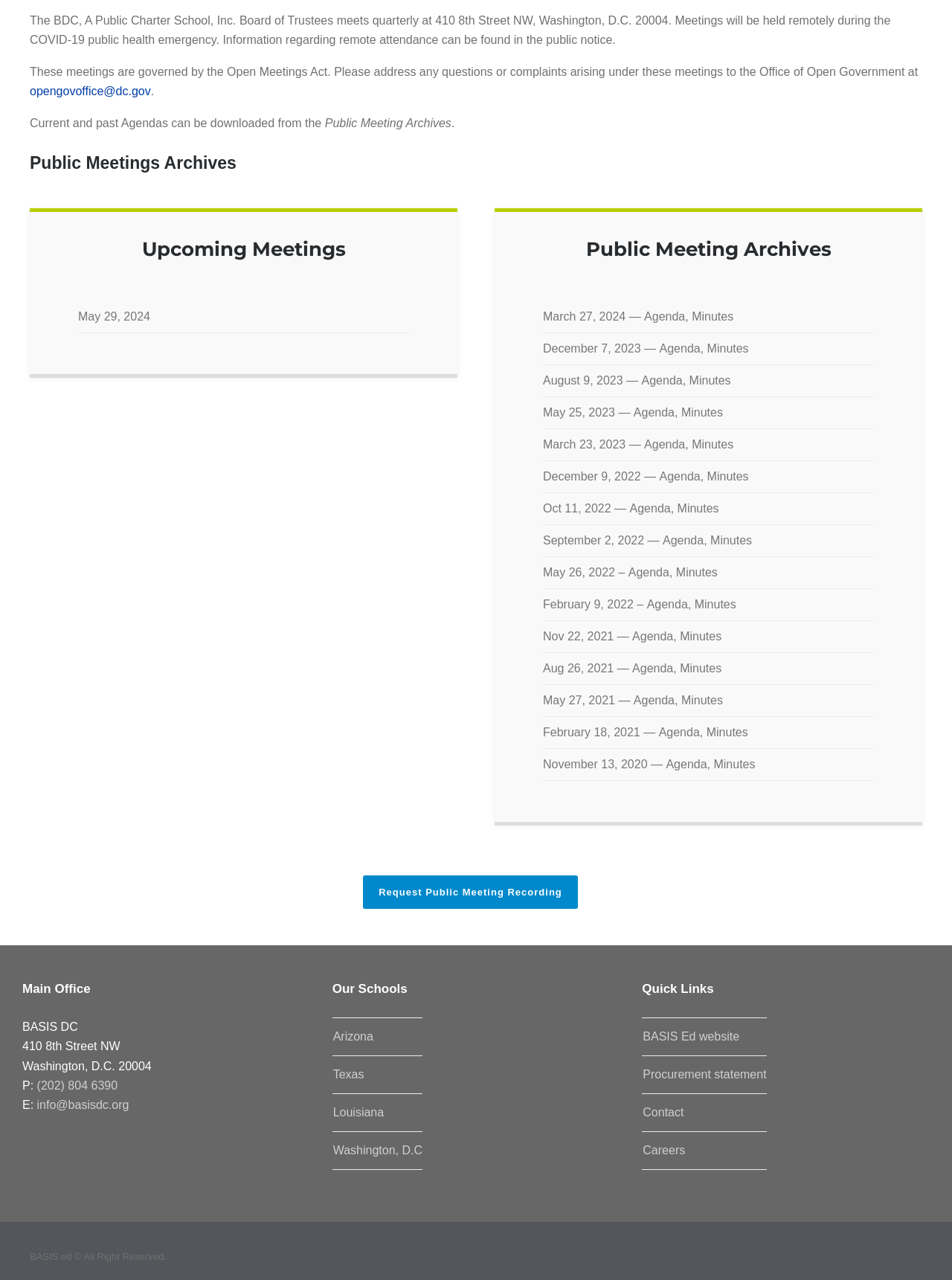Based on the element description, predict the bounding box coordinates (top-left x, top-left y, bottom-right x, bottom-right y) for the UI element in the screenshot: parent_node: Name * name="author"

None